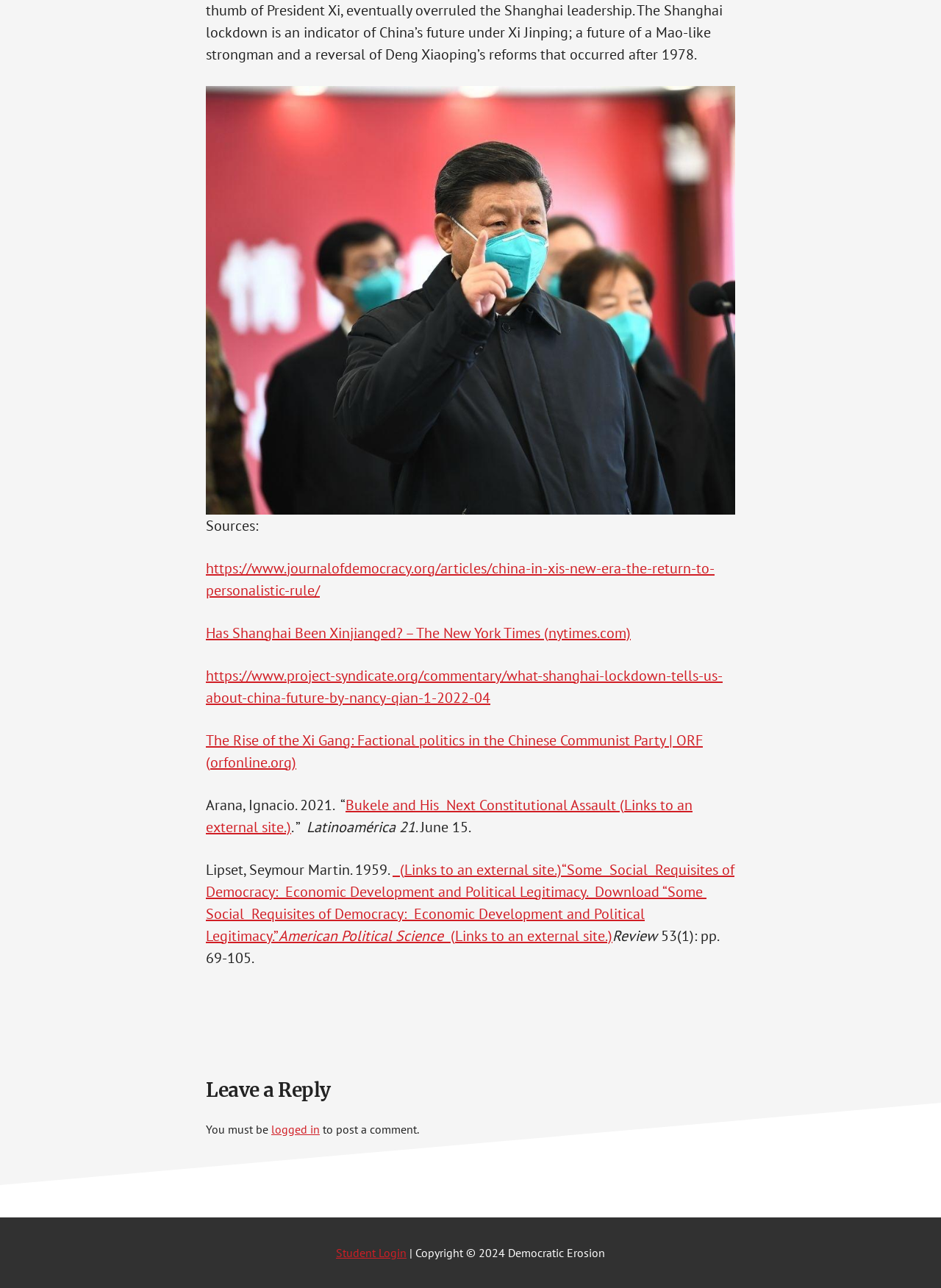Determine the bounding box coordinates of the region that needs to be clicked to achieve the task: "Read the article by Nancy Qian on Project Syndicate".

[0.219, 0.517, 0.768, 0.549]